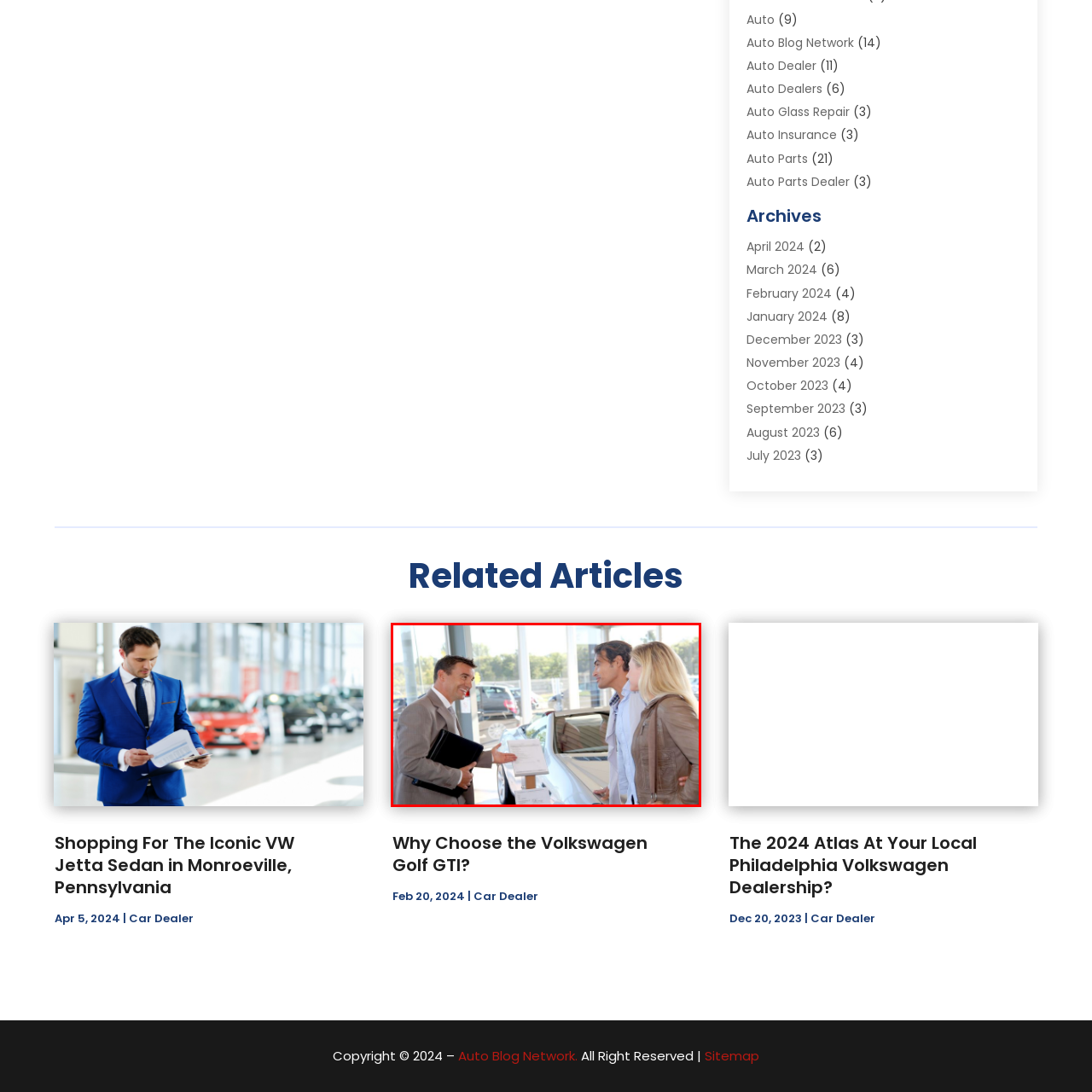Provide a detailed narrative of the image inside the red-bordered section.

In a bright and inviting car dealership, a friendly sales representative in a tailored suit enthusiastically engages with a young couple examining a sleek vehicle. The representative gestures towards a sales brochure or information sheet, likely highlighting the vehicle's features and pricing. The couple, one man with an attentive expression and a woman sporting a stylish leather jacket, listens intently, indicating their interest. Through the large windows in the backdrop, a variety of cars are visible in the dealership’s lot, enhancing the atmosphere of excitement surrounding their potential purchase. This scene captures the essence of customer service and the dynamic environment of car sales.